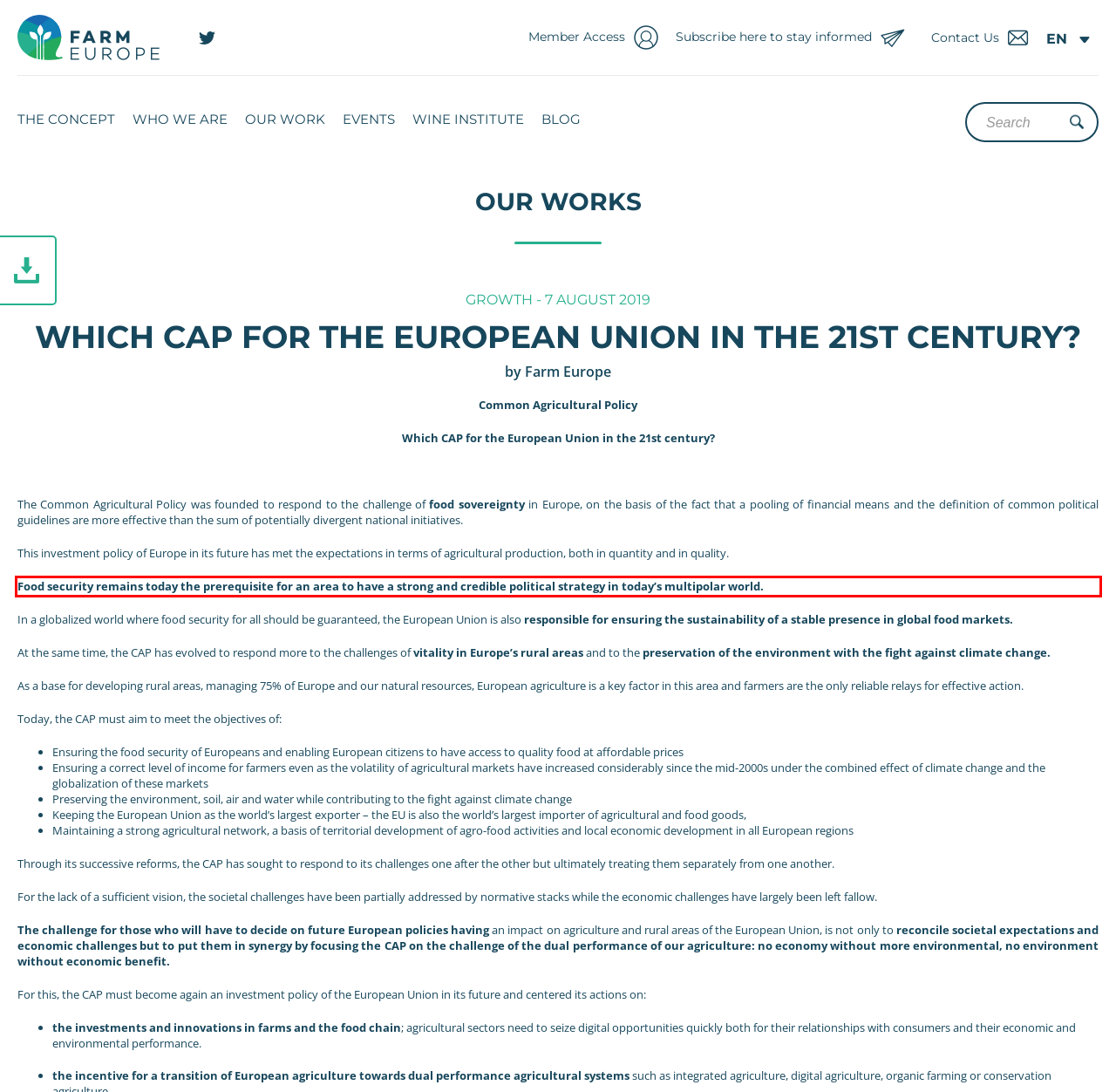Using the provided webpage screenshot, recognize the text content in the area marked by the red bounding box.

Food security remains today the prerequisite for an area to have a strong and credible political strategy in today’s multipolar world.